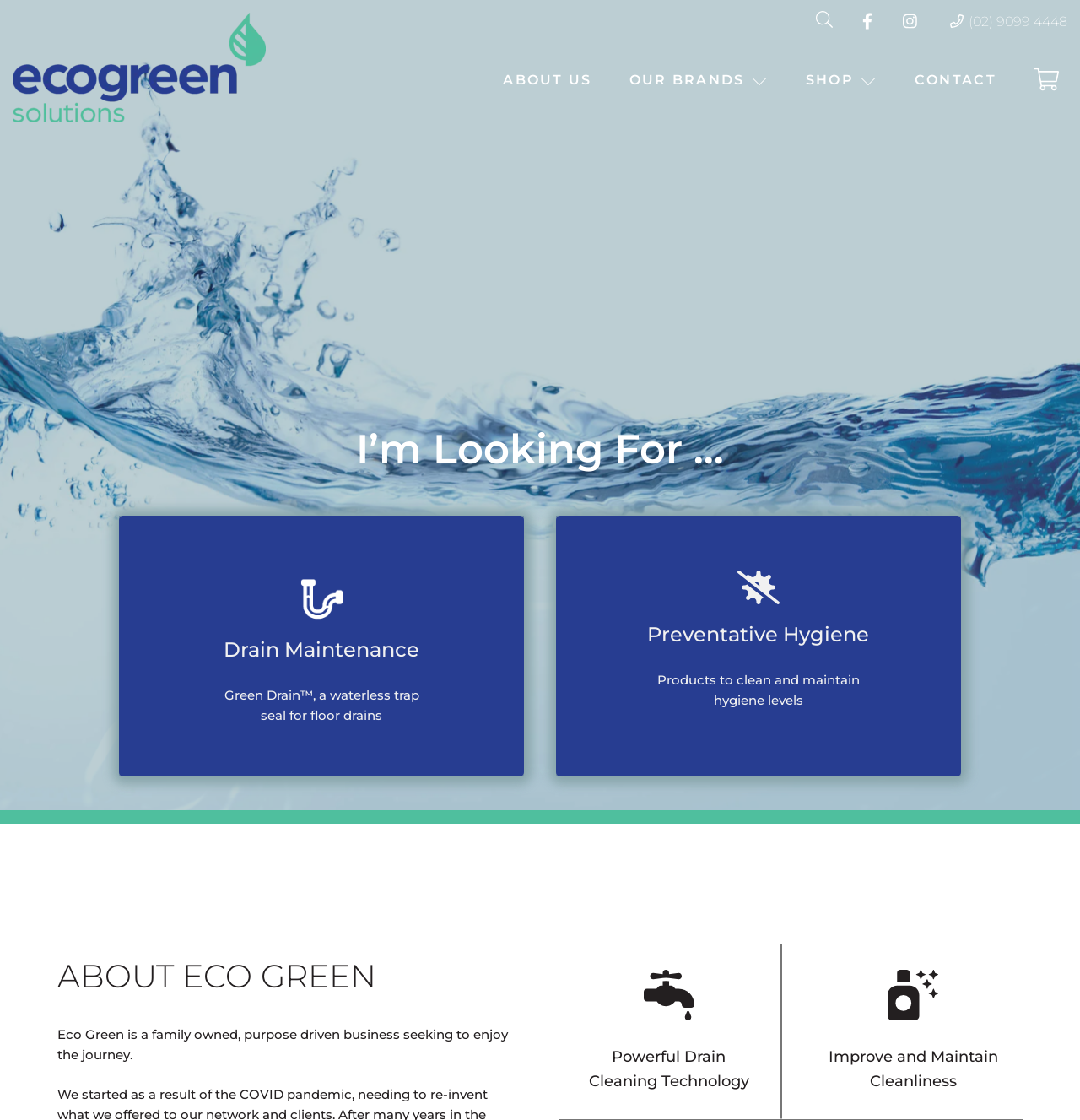Pinpoint the bounding box coordinates for the area that should be clicked to perform the following instruction: "Explore the GREEN DRAIN brand".

[0.559, 0.146, 0.77, 0.173]